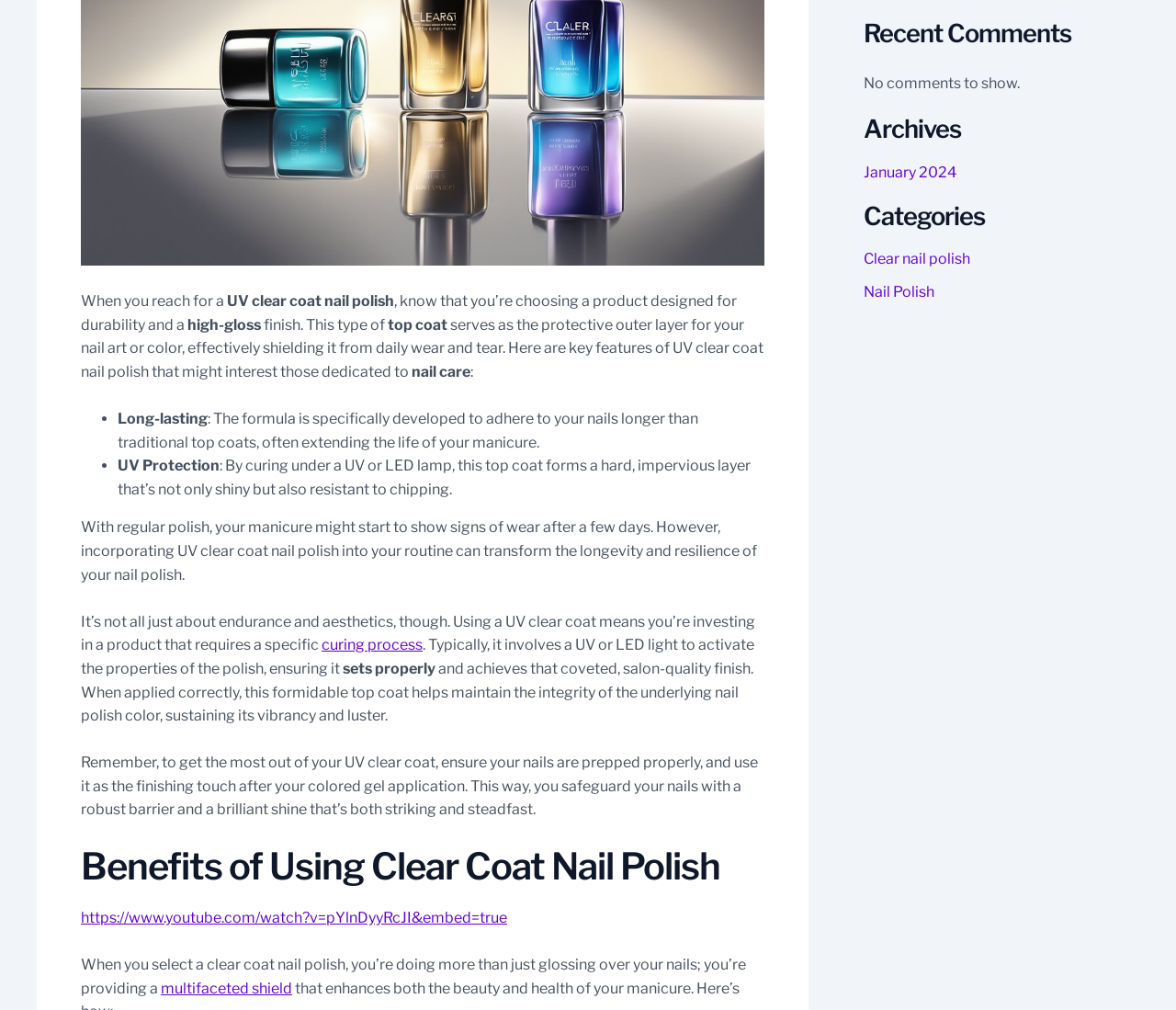Locate and provide the bounding box coordinates for the HTML element that matches this description: "Clear nail polish".

[0.734, 0.248, 0.825, 0.265]